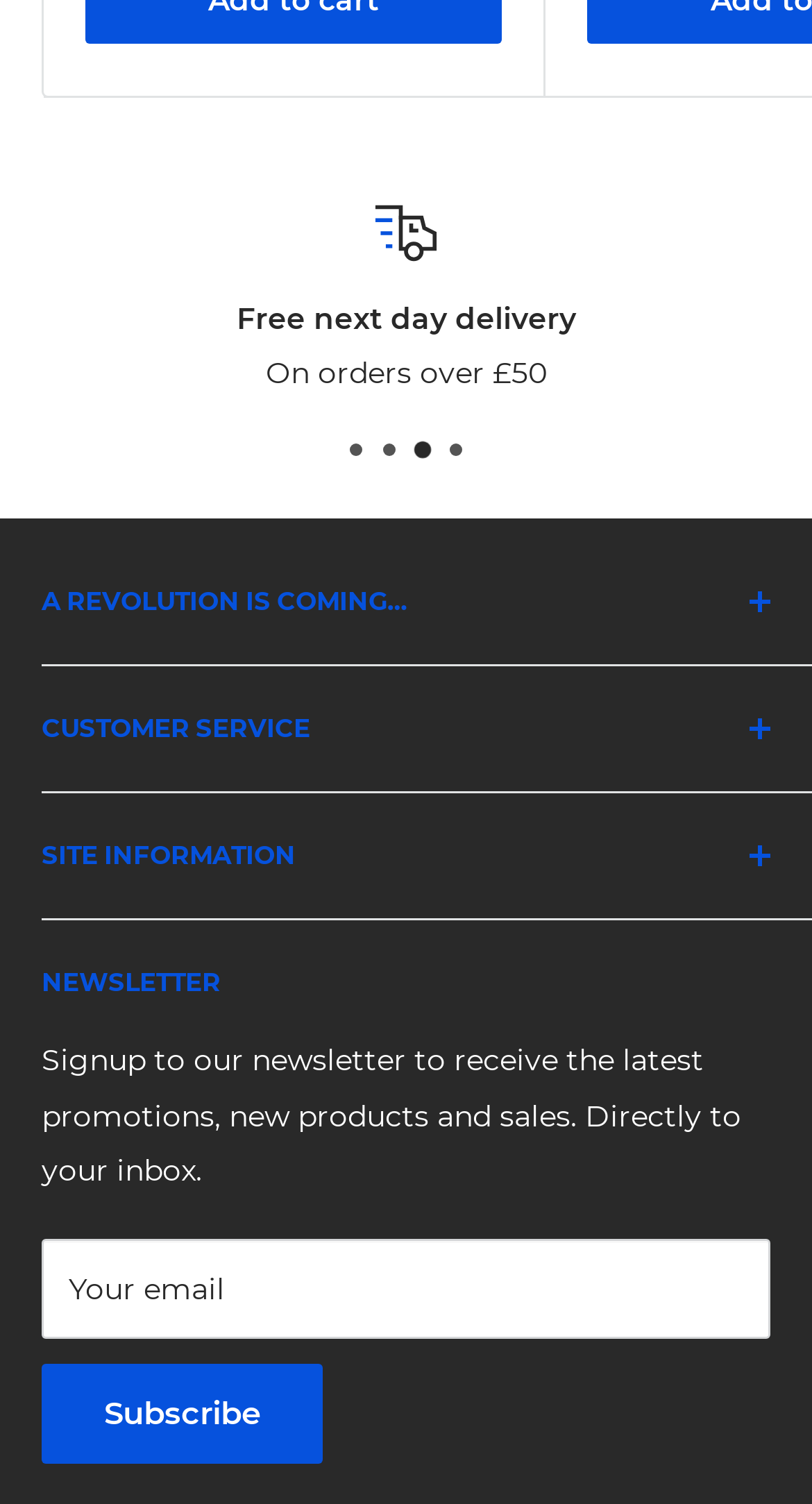Show the bounding box coordinates for the HTML element described as: "About Us".

[0.051, 0.467, 0.897, 0.508]